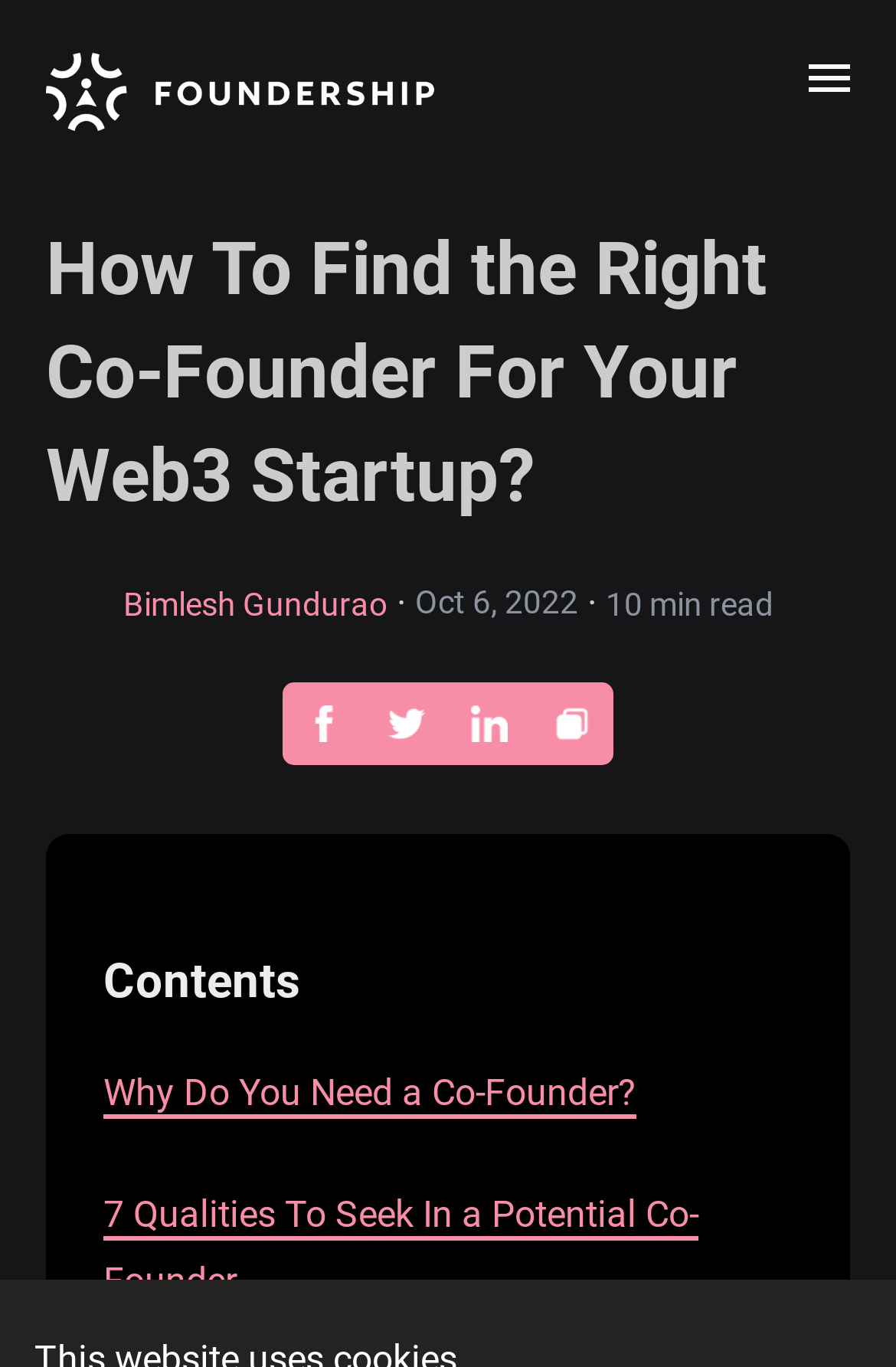Determine the bounding box coordinates for the area that needs to be clicked to fulfill this task: "share on facebook". The coordinates must be given as four float numbers between 0 and 1, i.e., [left, top, right, bottom].

[0.315, 0.499, 0.408, 0.56]